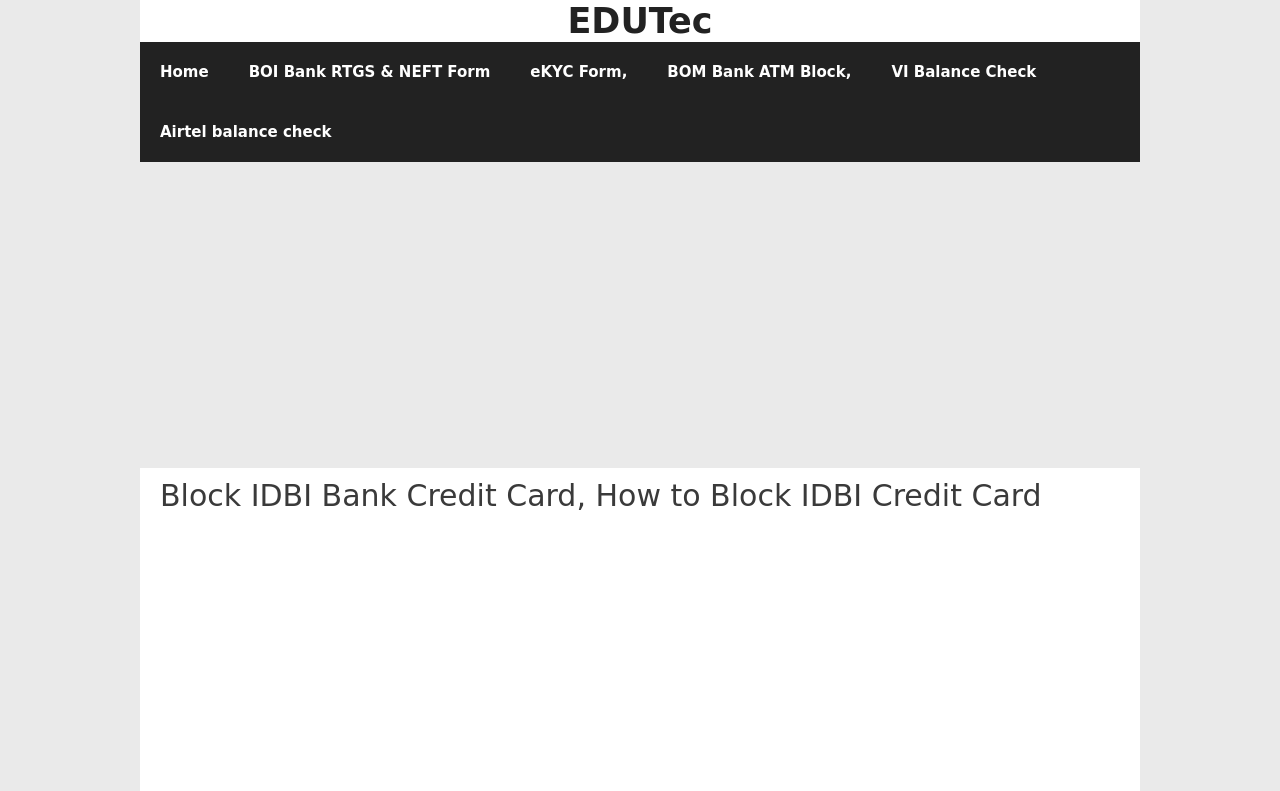Given the element description, predict the bounding box coordinates in the format (top-left x, top-left y, bottom-right x, bottom-right y), using floating point numbers between 0 and 1: BOM Bank ATM Block,

[0.506, 0.053, 0.681, 0.129]